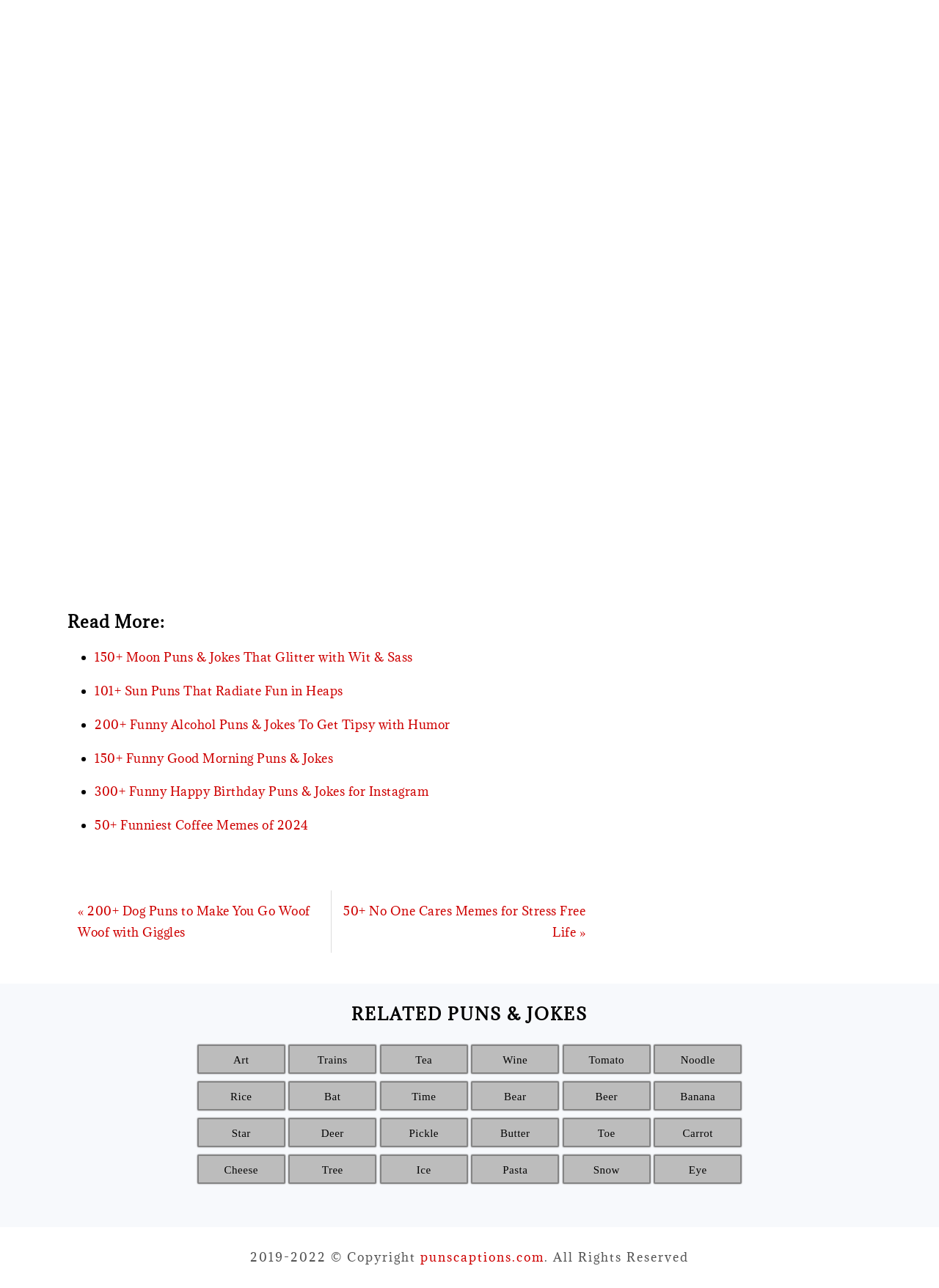Could you determine the bounding box coordinates of the clickable element to complete the instruction: "Click on '50+ Funniest Coffee Memes of 2024'"? Provide the coordinates as four float numbers between 0 and 1, i.e., [left, top, right, bottom].

[0.101, 0.634, 0.329, 0.647]